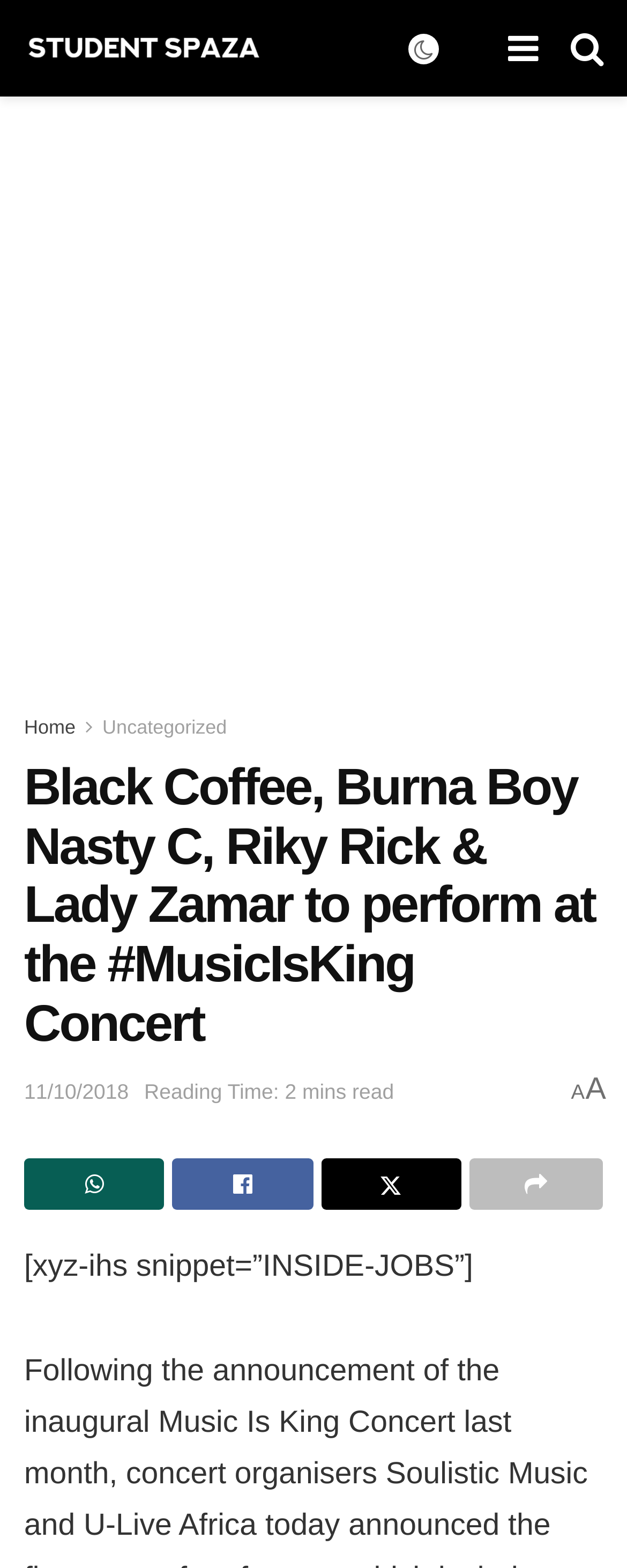How many minutes does it take to read the article?
Please provide a single word or phrase as the answer based on the screenshot.

2 mins